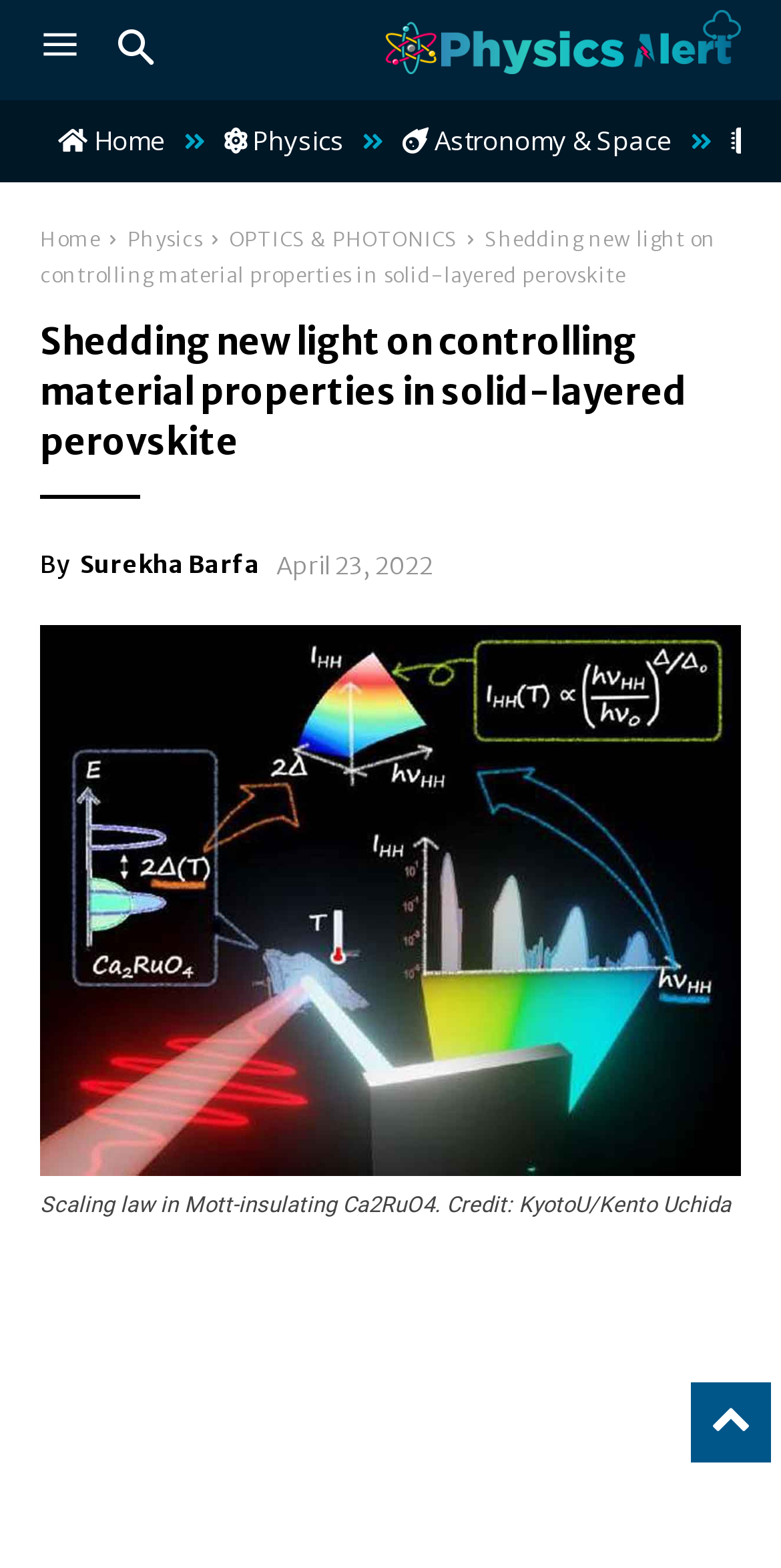What is the name of the material mentioned in the article?
Based on the image content, provide your answer in one word or a short phrase.

Ca2RuO4